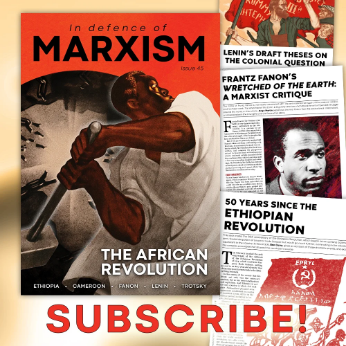Generate a detailed explanation of the scene depicted in the image.

The image features the cover of "In Defence of Marxism," Issue 45, prominently titled "THE AFRICAN REVOLUTION." The cover art showcases a powerful illustration of a figure wielding a tool, symbolizing labor and revolution, set against a vibrant red background that highlights the urgency and passion of the content. The magazine cover also includes references to significant topics such as revolutionary movements in Ethiopia and critiques of influential Marxist texts, indicated by prominent phrases like "FRANTZ FANON'S WRETCHED OF THE EARTH: A MARXIST CRITIQUE." Additionally, there are side notes about significant anniversaries, including "50 YEARS SINCE THE ETHIOPIAN REVOLUTION." A bold call to action is situated at the bottom, urging viewers to "SUBSCRIBE!" This visually compelling cover engages the audience with its striking imagery and relevant political themes.